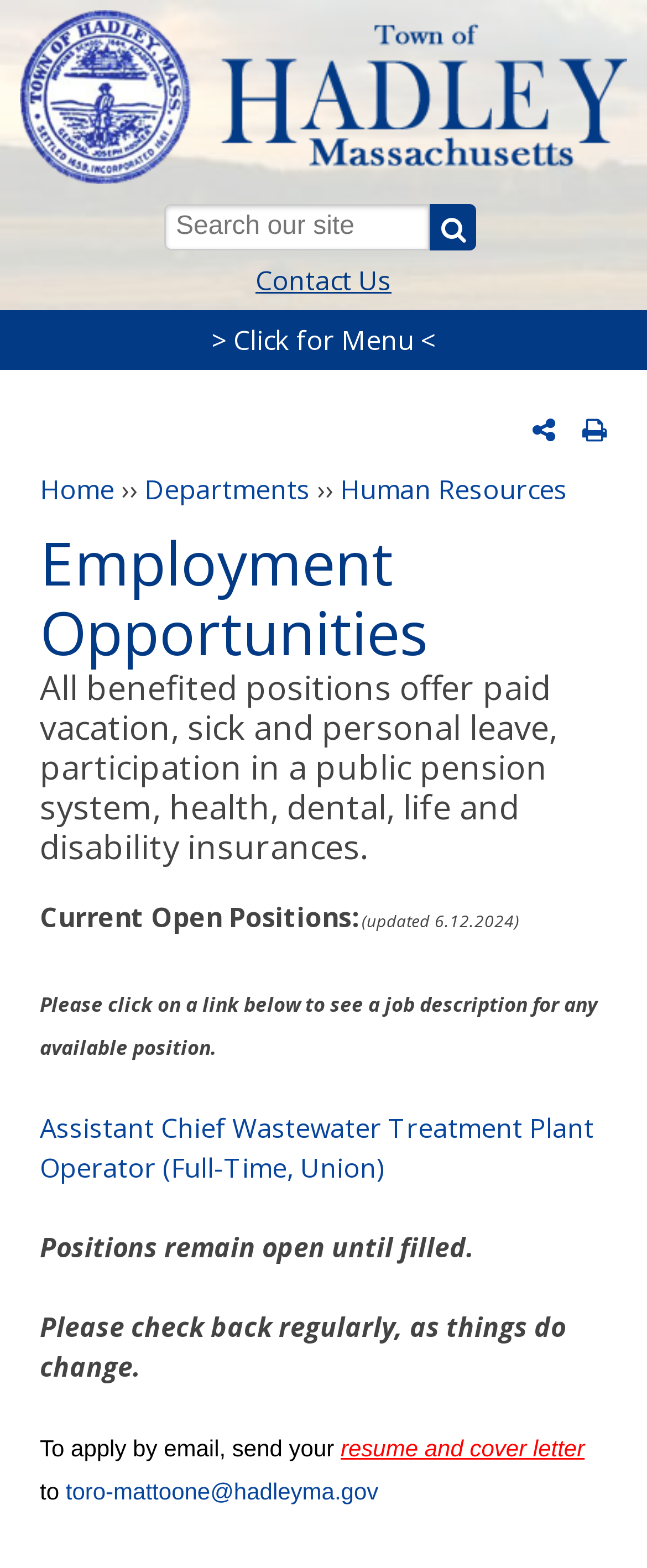Answer with a single word or phrase: 
What is the status of the available positions?

open until filled